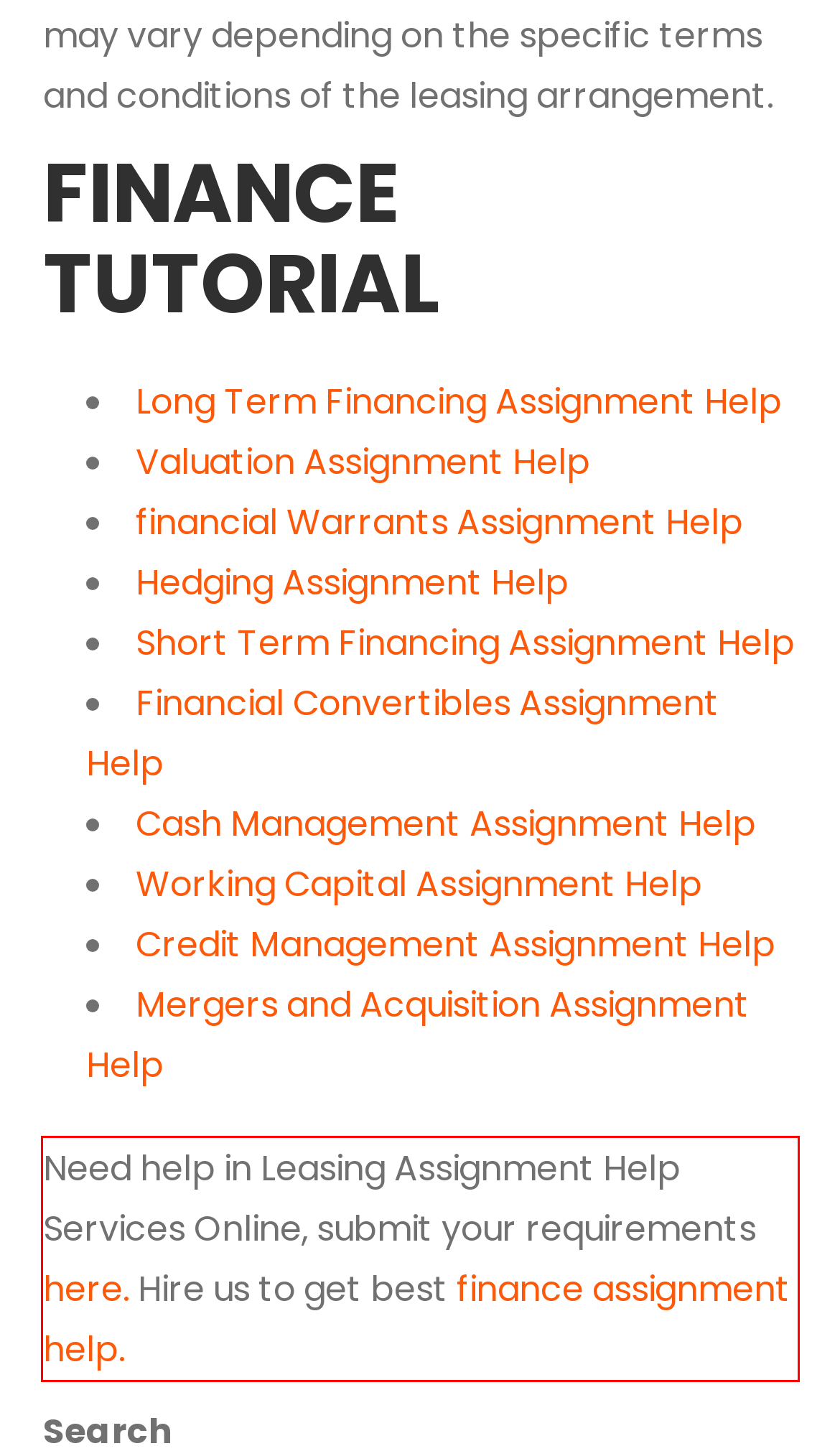Using the provided webpage screenshot, recognize the text content in the area marked by the red bounding box.

Need help in Leasing Assignment Help Services Online, submit your requirements here. Hire us to get best finance assignment help.